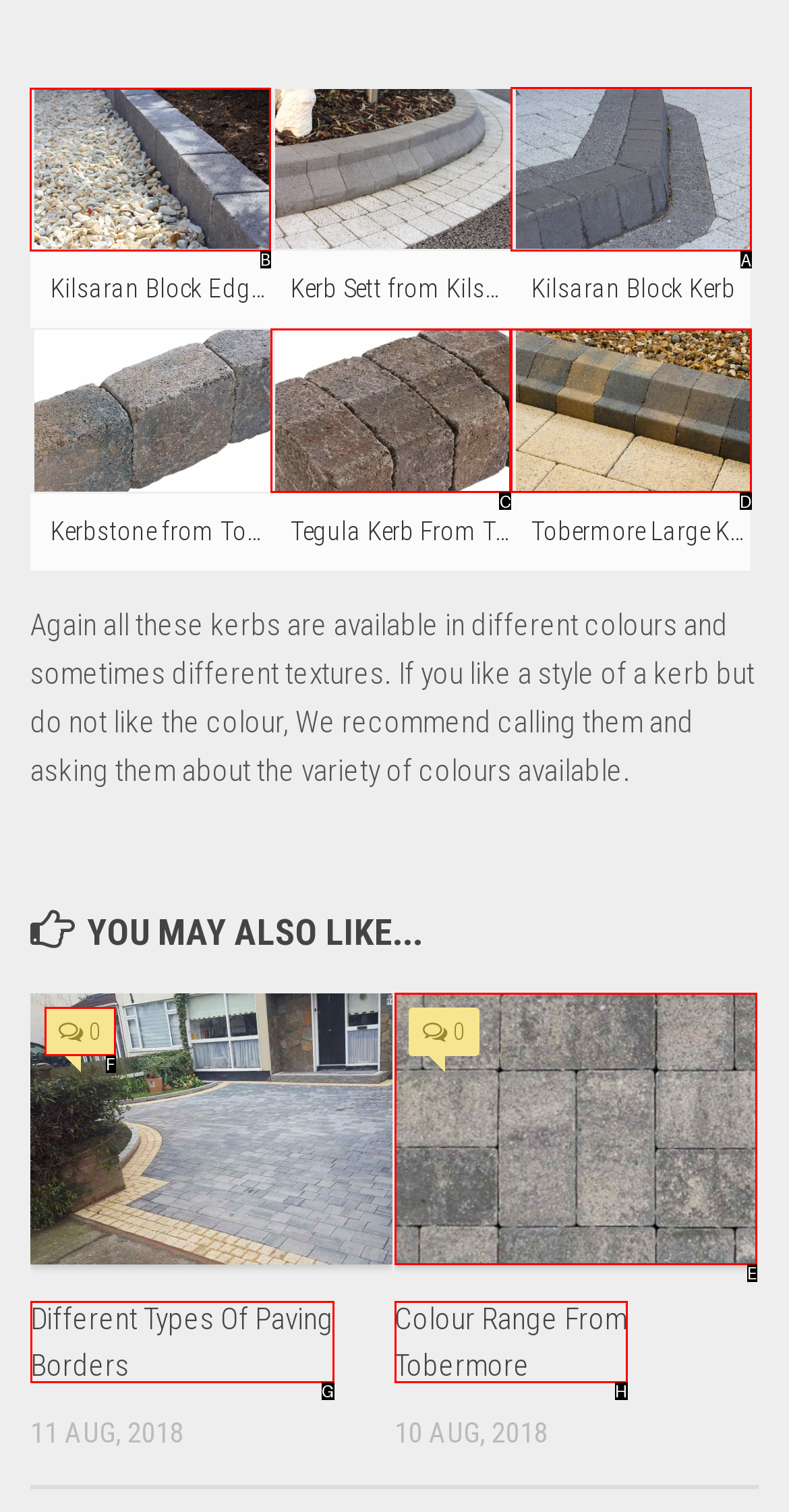Find the HTML element to click in order to complete this task: Click on the link 'Kilsaran Block Edging'
Answer with the letter of the correct option.

B